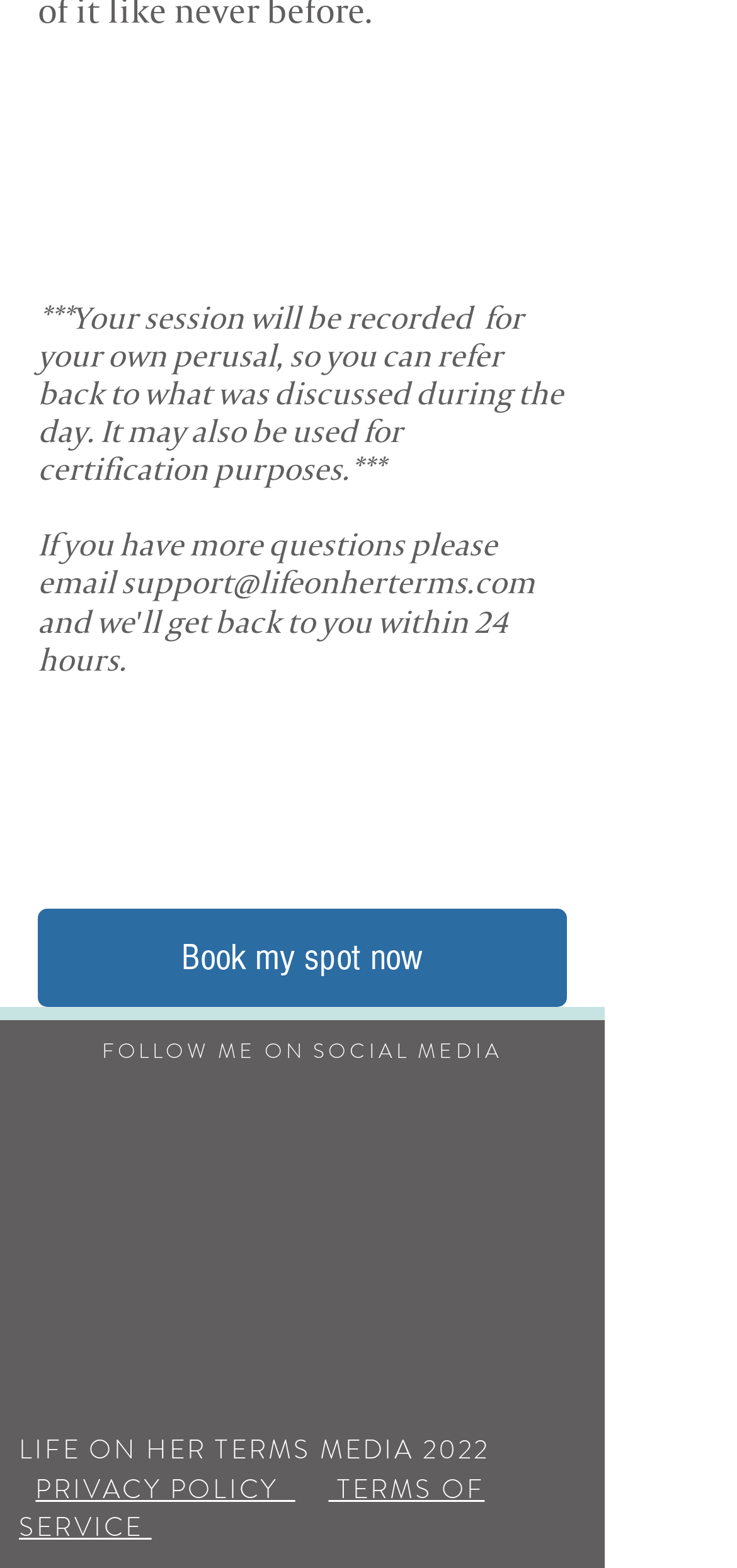What is the purpose of recording the session?
Answer the question with a detailed and thorough explanation.

The purpose of recording the session is mentioned in the static text at the top of the webpage, which states that the session will be recorded for the user's own perusal and may also be used for certification purposes.